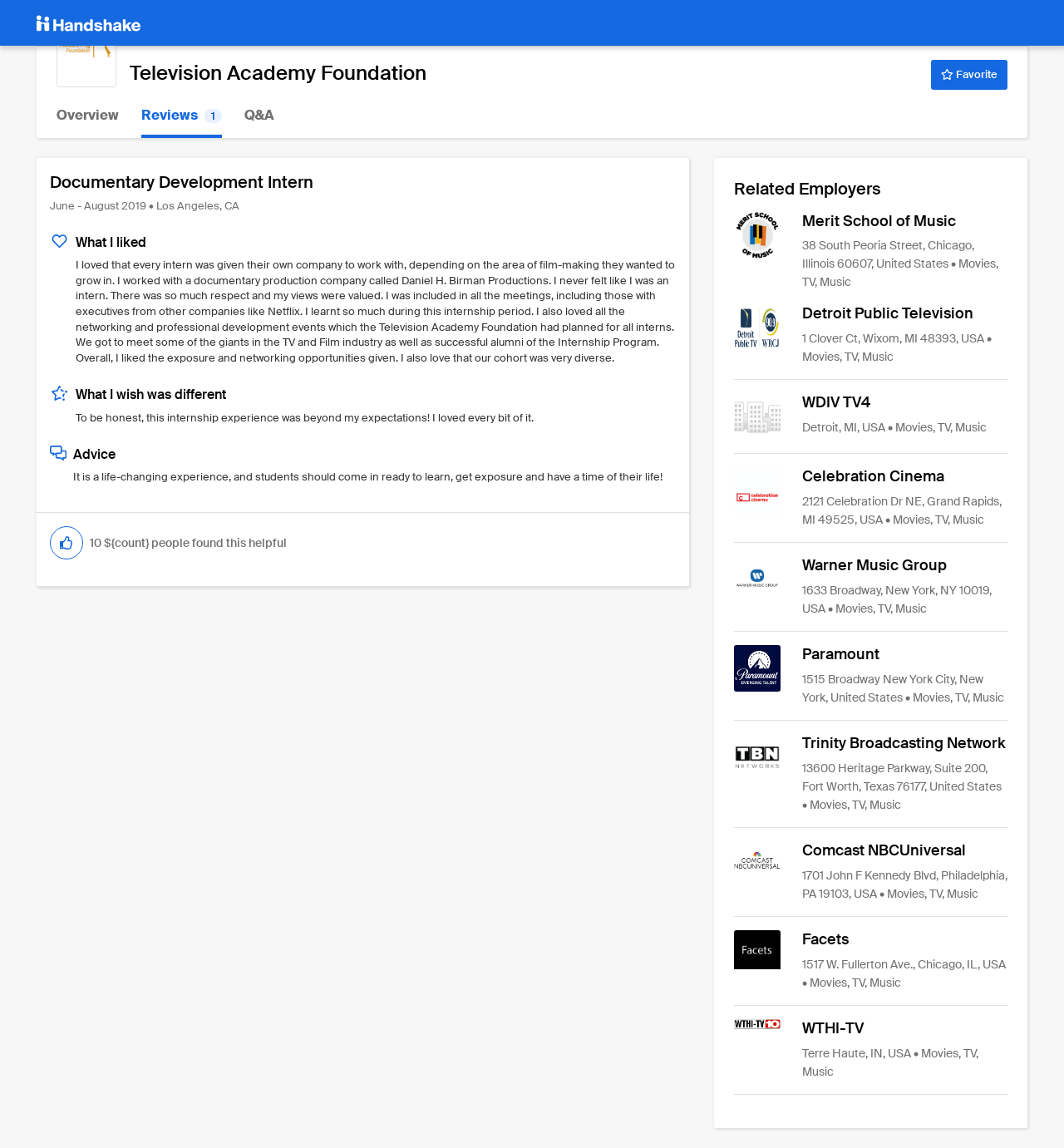What is the name of the company that the intern worked with?
From the screenshot, supply a one-word or short-phrase answer.

Daniel H. Birman Productions